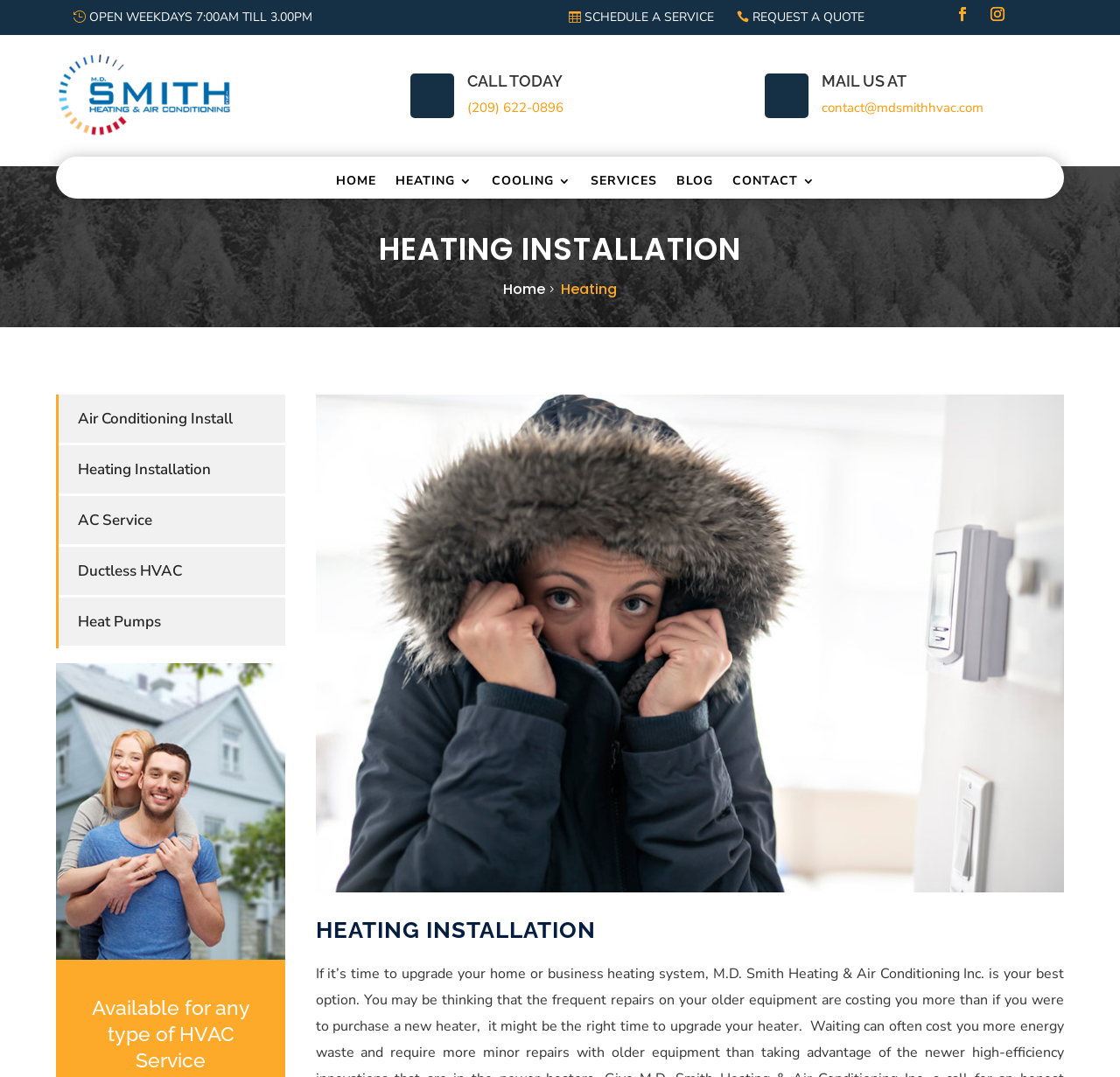Please find and report the primary heading text from the webpage.

Modesto Heating Service You Can Trust